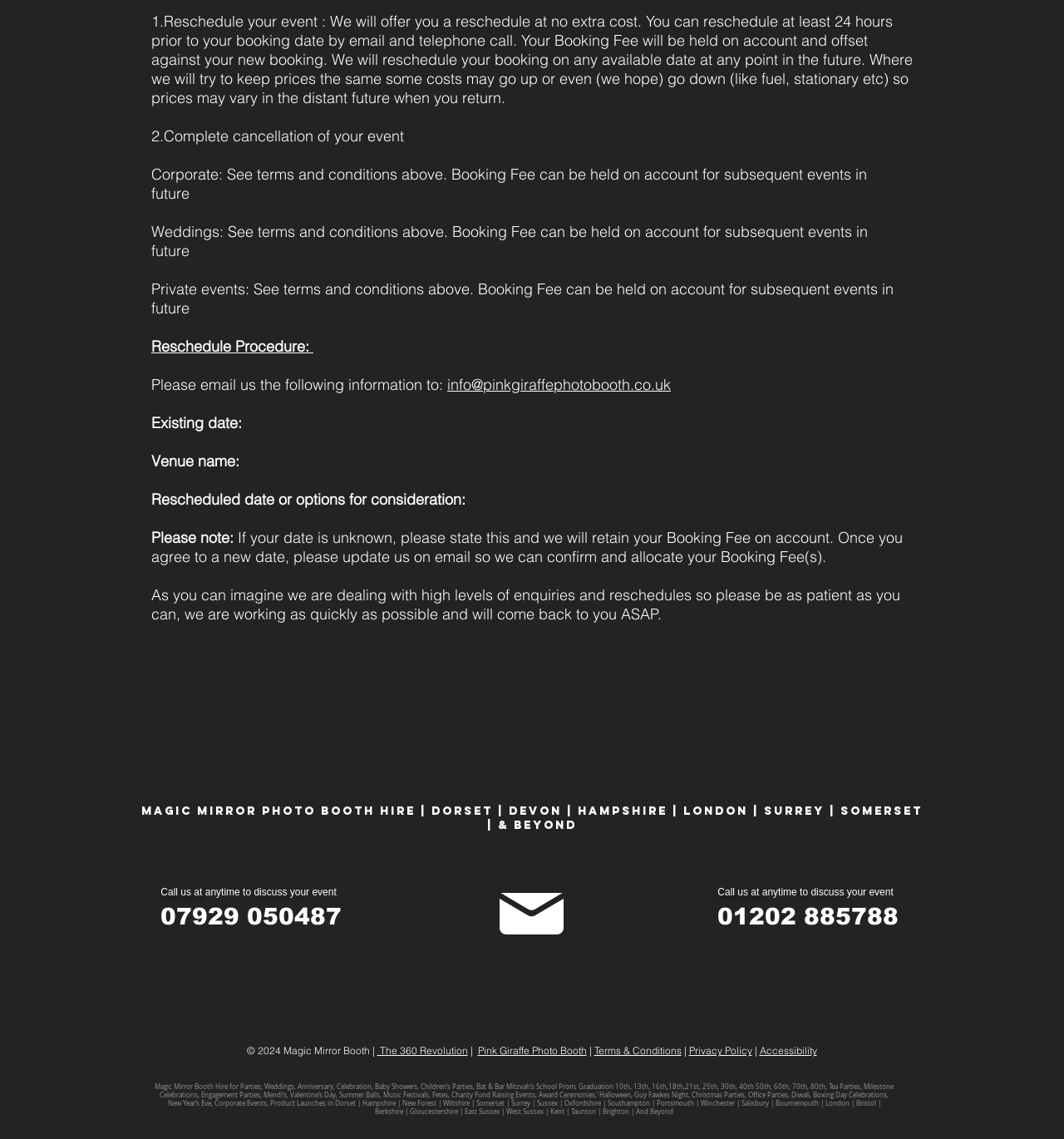Please provide a one-word or short phrase answer to the question:
What types of events can Magic Mirror Booth Hire be used for?

Parties, Weddings, etc.